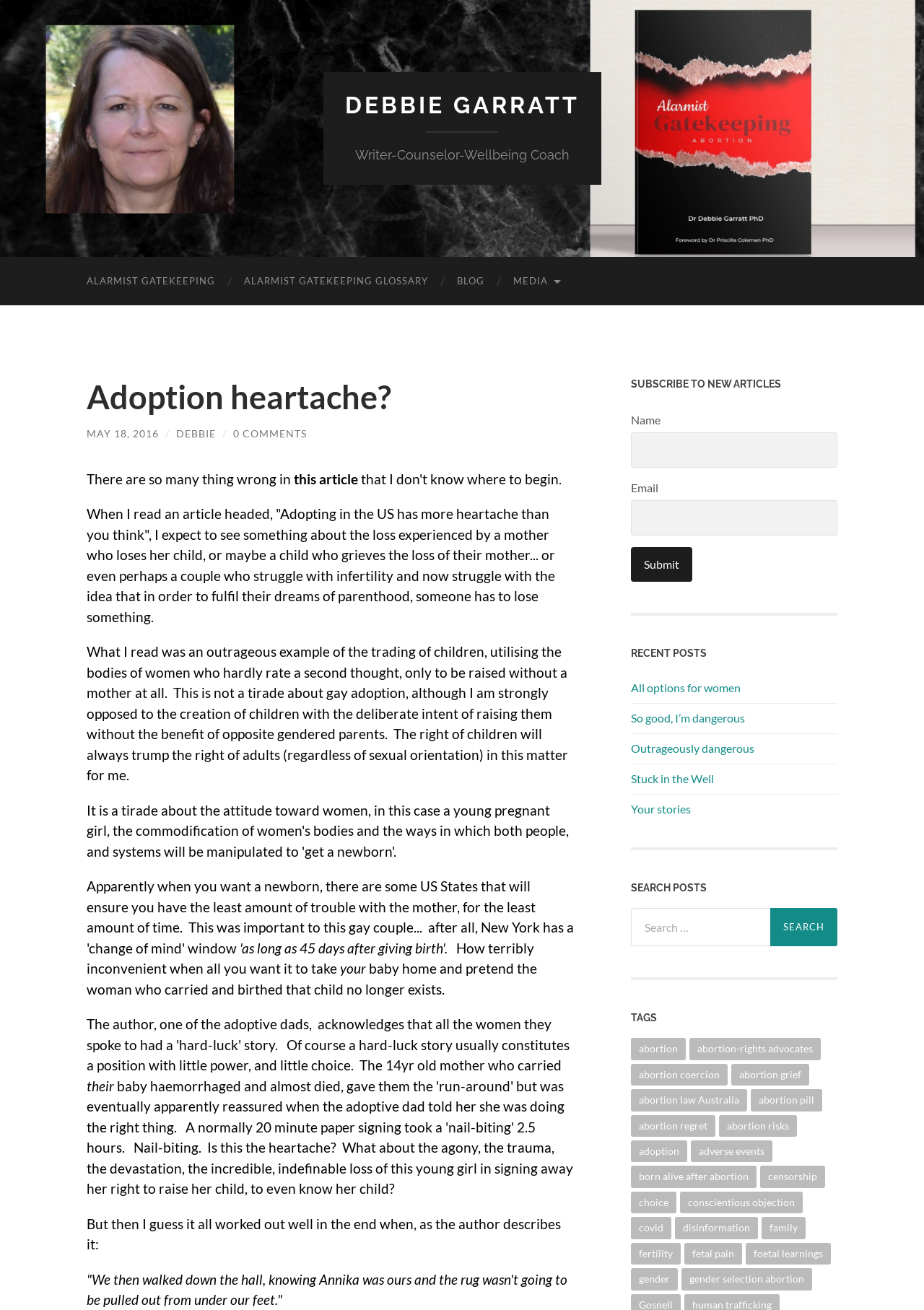Summarize the webpage with a detailed and informative caption.

This webpage is a blog post titled "Adoption heartache?" by Debbie Garratt, a writer, counselor, and wellbeing coach. At the top of the page, there is a navigation menu with links to "ALARMIST GATEKEEPING", "ALARMIST GATEKEEPING GLOSSARY", "BLOG", and "MEDIA". Below the navigation menu, there is a heading with the title of the blog post, followed by the date "MAY 18, 2016" and the author's name "DEBBIE".

The main content of the blog post is a lengthy article that discusses the author's thoughts on adoption and the treatment of women in the adoption process. The article is divided into several paragraphs, with some links and emphasis on certain words or phrases.

On the right-hand side of the page, there are several sections, including a subscription form to receive new articles, a list of recent posts, a search bar, and a list of tags. The subscription form has fields for name and email, and a submit button. The list of recent posts includes links to several articles, including "All options for women", "So good, I’m dangerous", and "Stuck in the Well". The search bar allows users to search for specific keywords or phrases within the blog. The list of tags includes links to various topics, such as abortion, adoption, and gender, with the number of related articles in parentheses.

Overall, the webpage is a personal blog post that discusses the author's opinions and experiences on adoption and related topics, with additional features and resources on the right-hand side of the page.